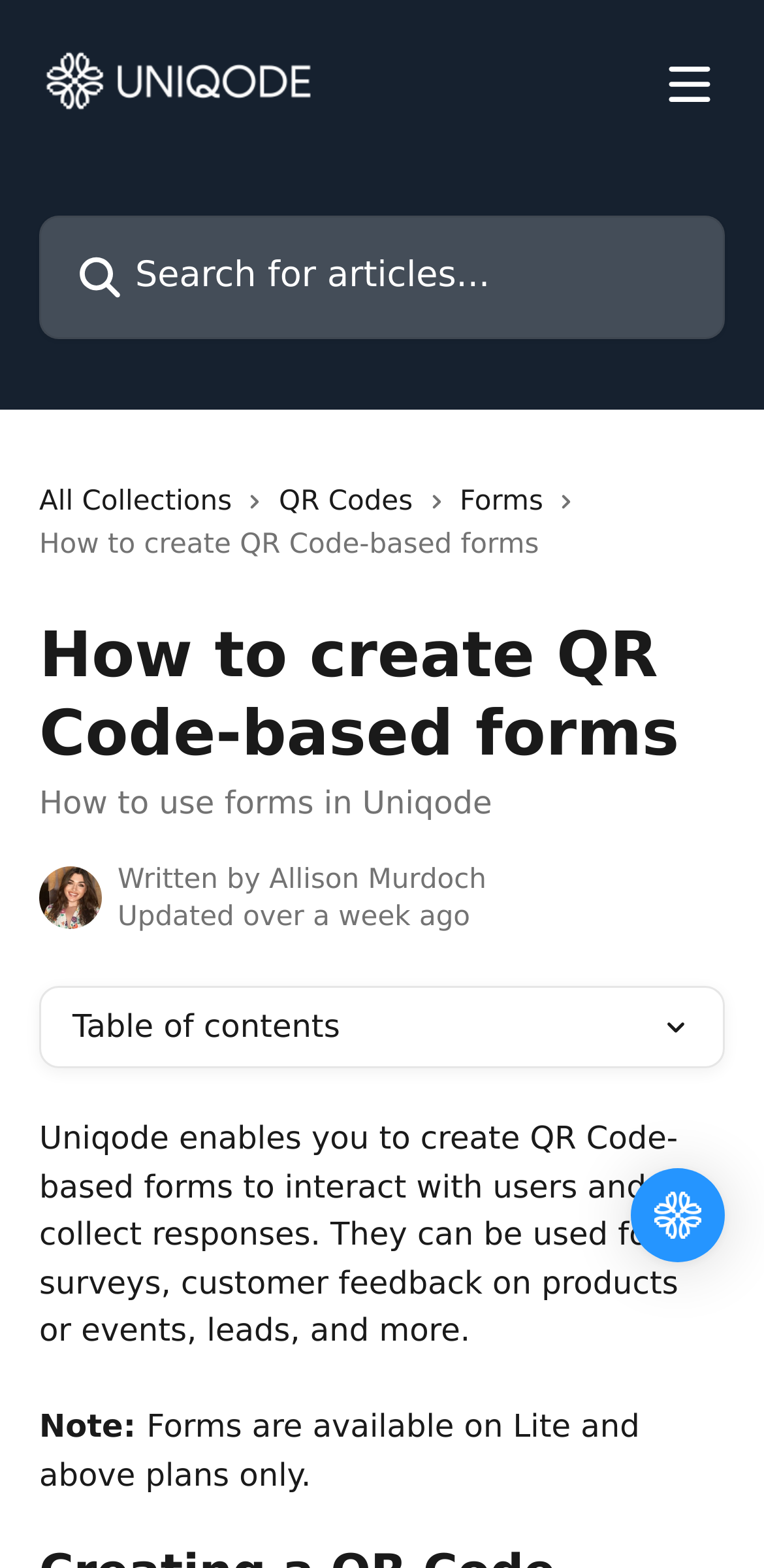Locate the bounding box coordinates of the UI element described by: "aria-label="Open Intercom Messenger"". Provide the coordinates as four float numbers between 0 and 1, formatted as [left, top, right, bottom].

[0.826, 0.745, 0.949, 0.805]